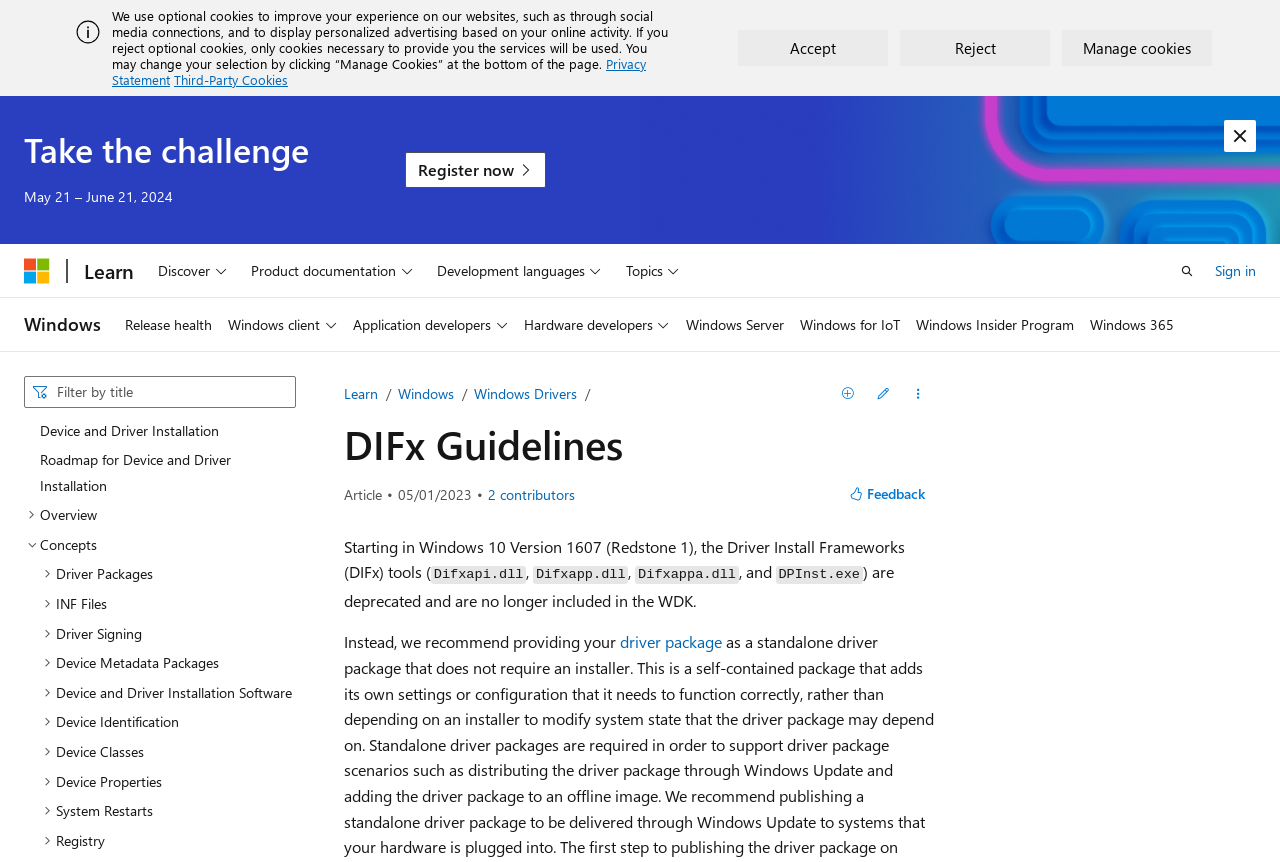Provide a one-word or short-phrase response to the question:
What is the recommended approach for driver installation?

Providing a driver package